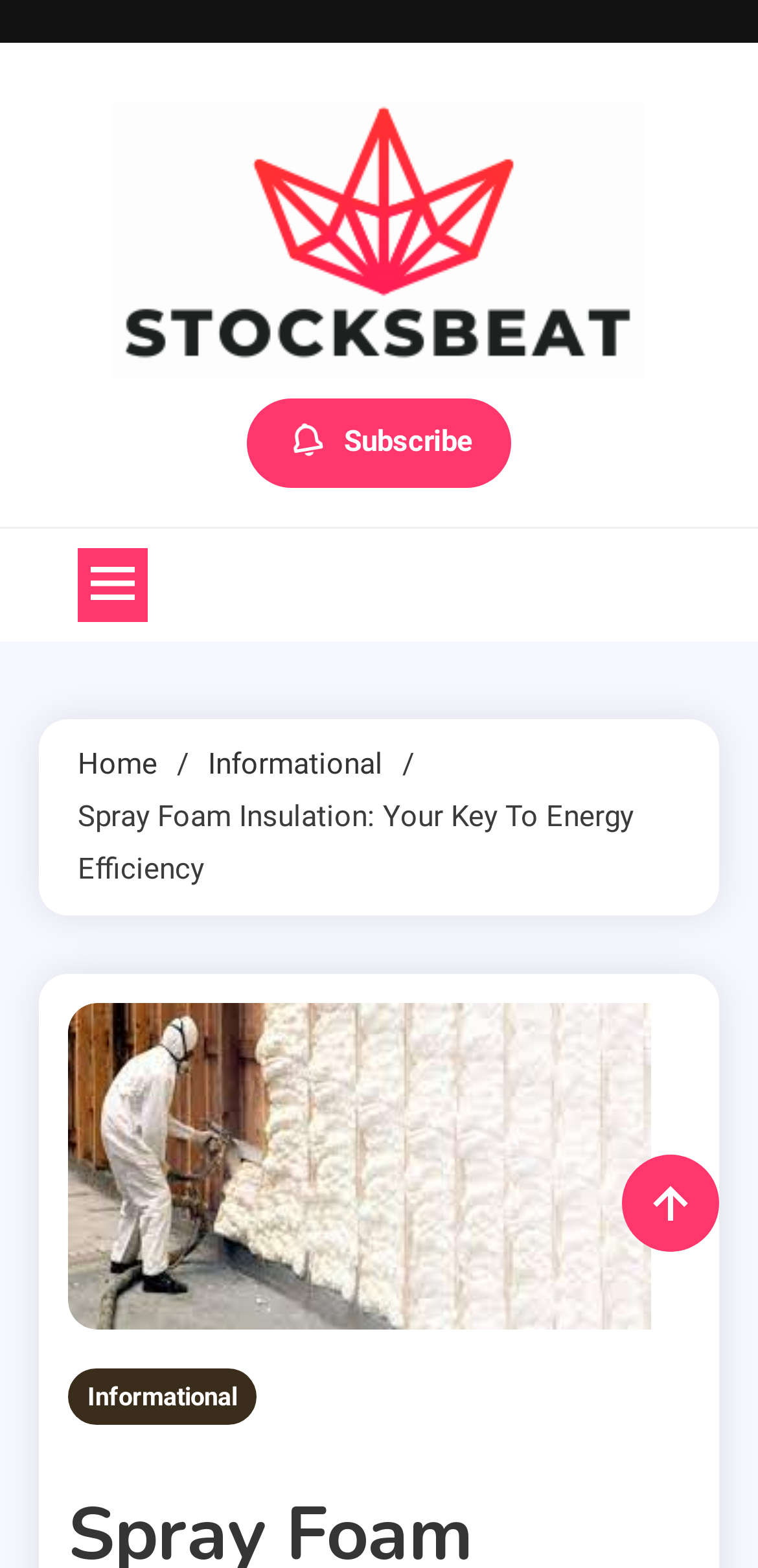What is the main topic of this webpage?
Using the image, elaborate on the answer with as much detail as possible.

Based on the webpage's content, including the navigation breadcrumbs and the image caption, it is clear that the main topic of this webpage is Spray Foam Insulation.